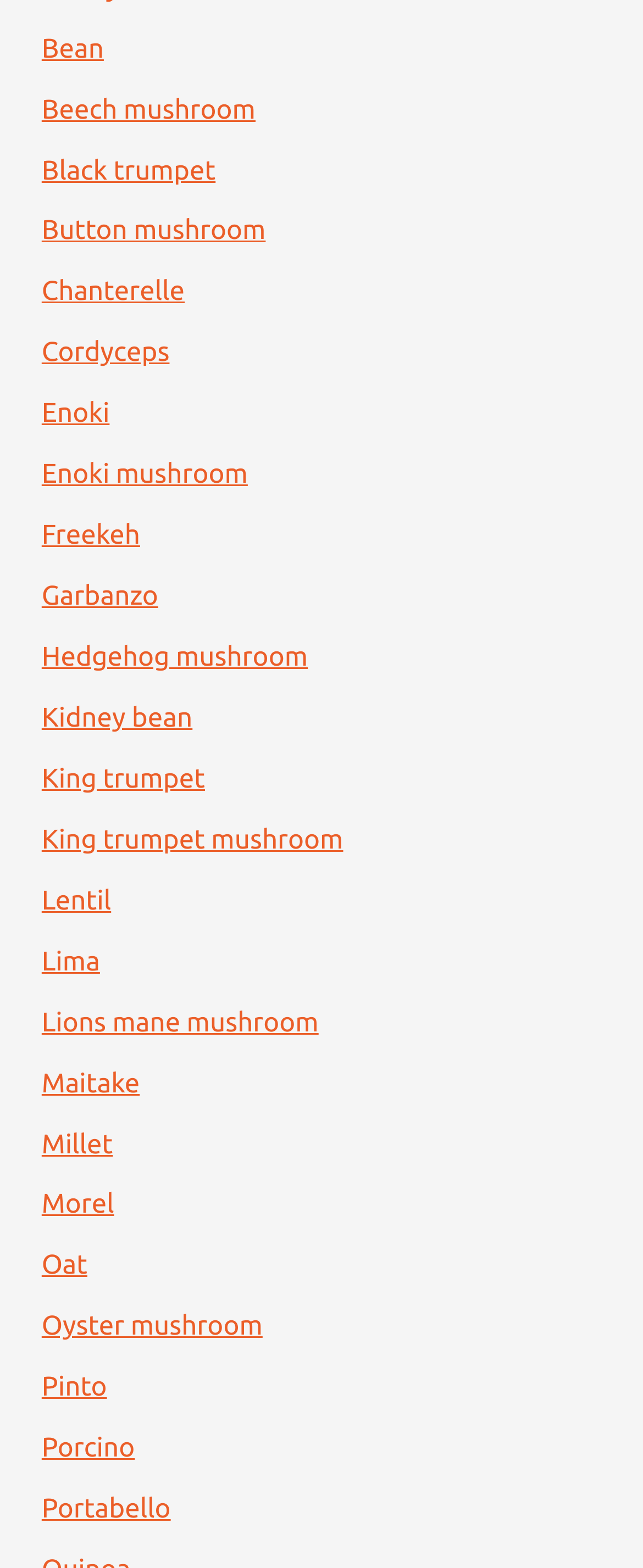Pinpoint the bounding box coordinates of the clickable element needed to complete the instruction: "click on Bean". The coordinates should be provided as four float numbers between 0 and 1: [left, top, right, bottom].

[0.065, 0.022, 0.161, 0.041]